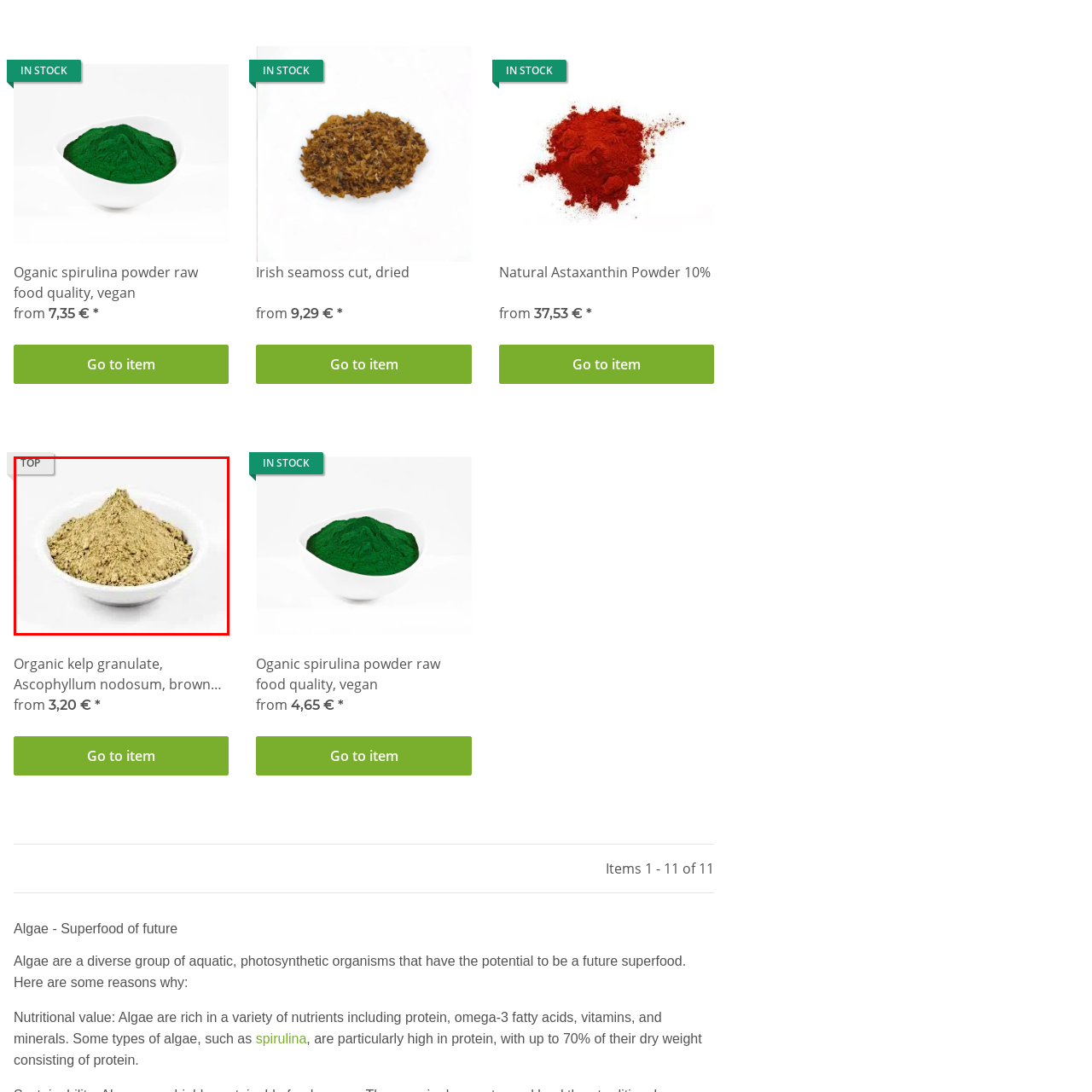What type of algae is the kelp granulate derived from?
Focus on the red-bounded area of the image and reply with one word or a short phrase.

Ascophyllum nodosum